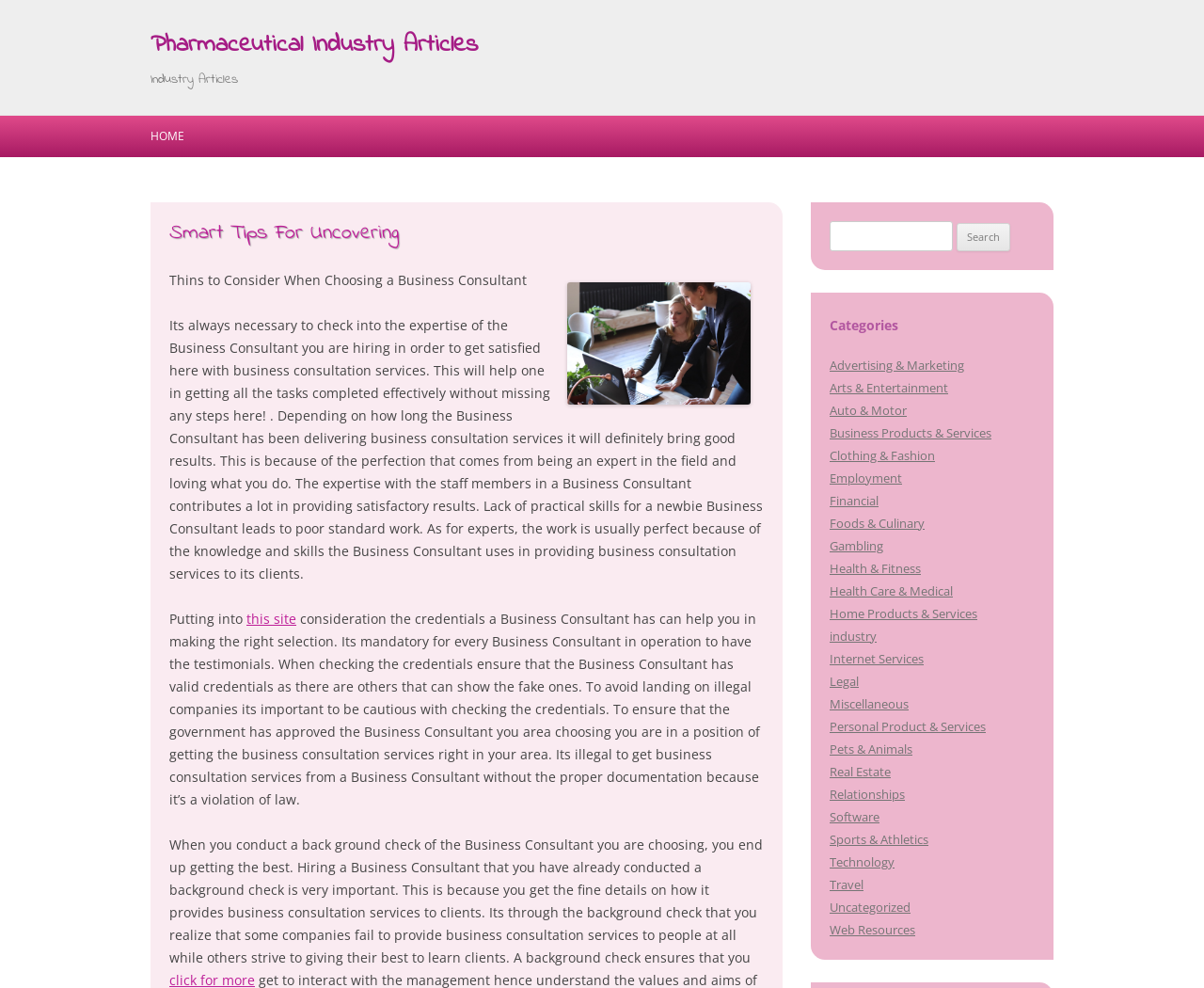What is the purpose of checking the credentials of a Business Consultant?
Using the image, answer in one word or phrase.

To avoid illegal companies